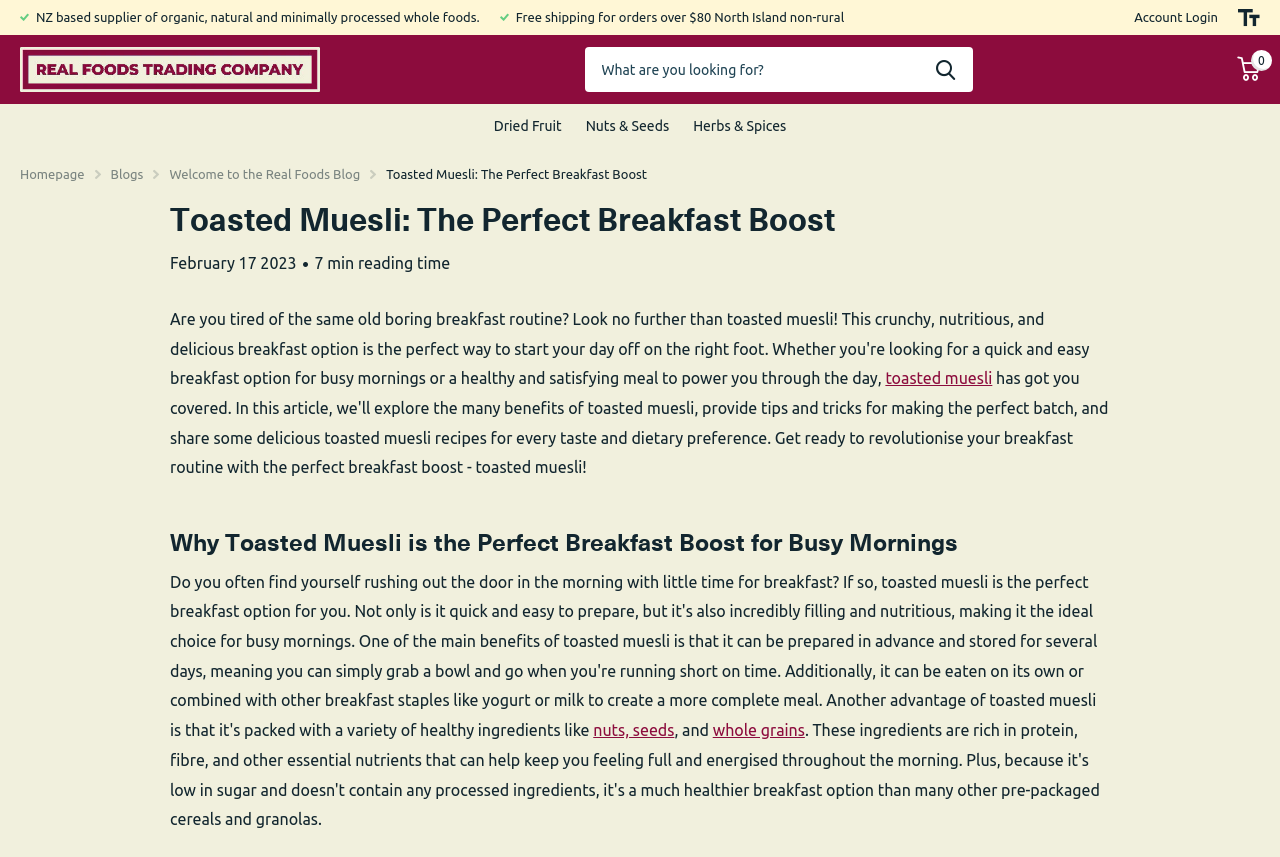Determine the bounding box coordinates for the clickable element to execute this instruction: "Login to your account". Provide the coordinates as four float numbers between 0 and 1, i.e., [left, top, right, bottom].

[0.886, 0.0, 0.952, 0.041]